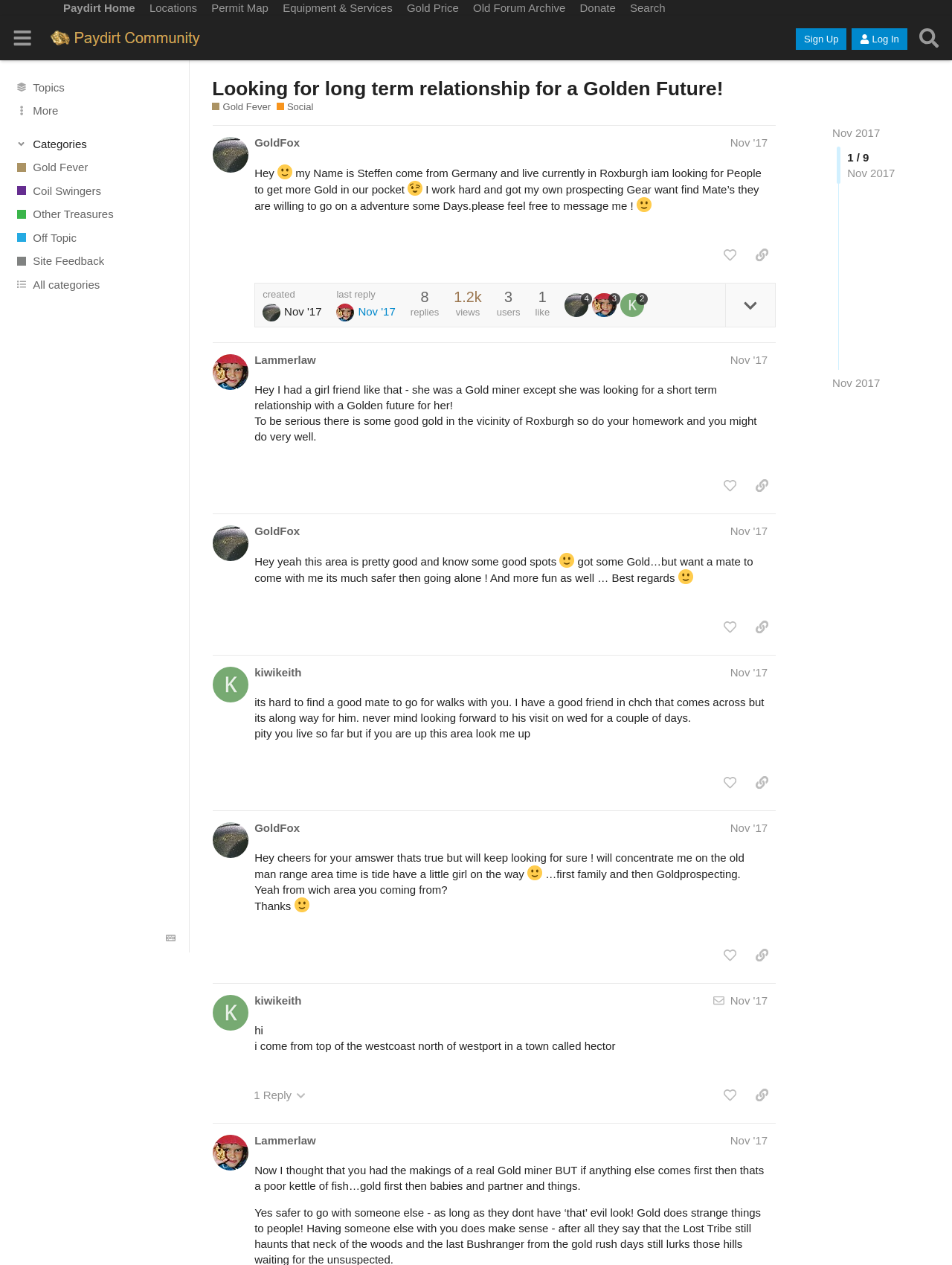Give a succinct answer to this question in a single word or phrase: 
What is the name of the community?

Paydirt Community